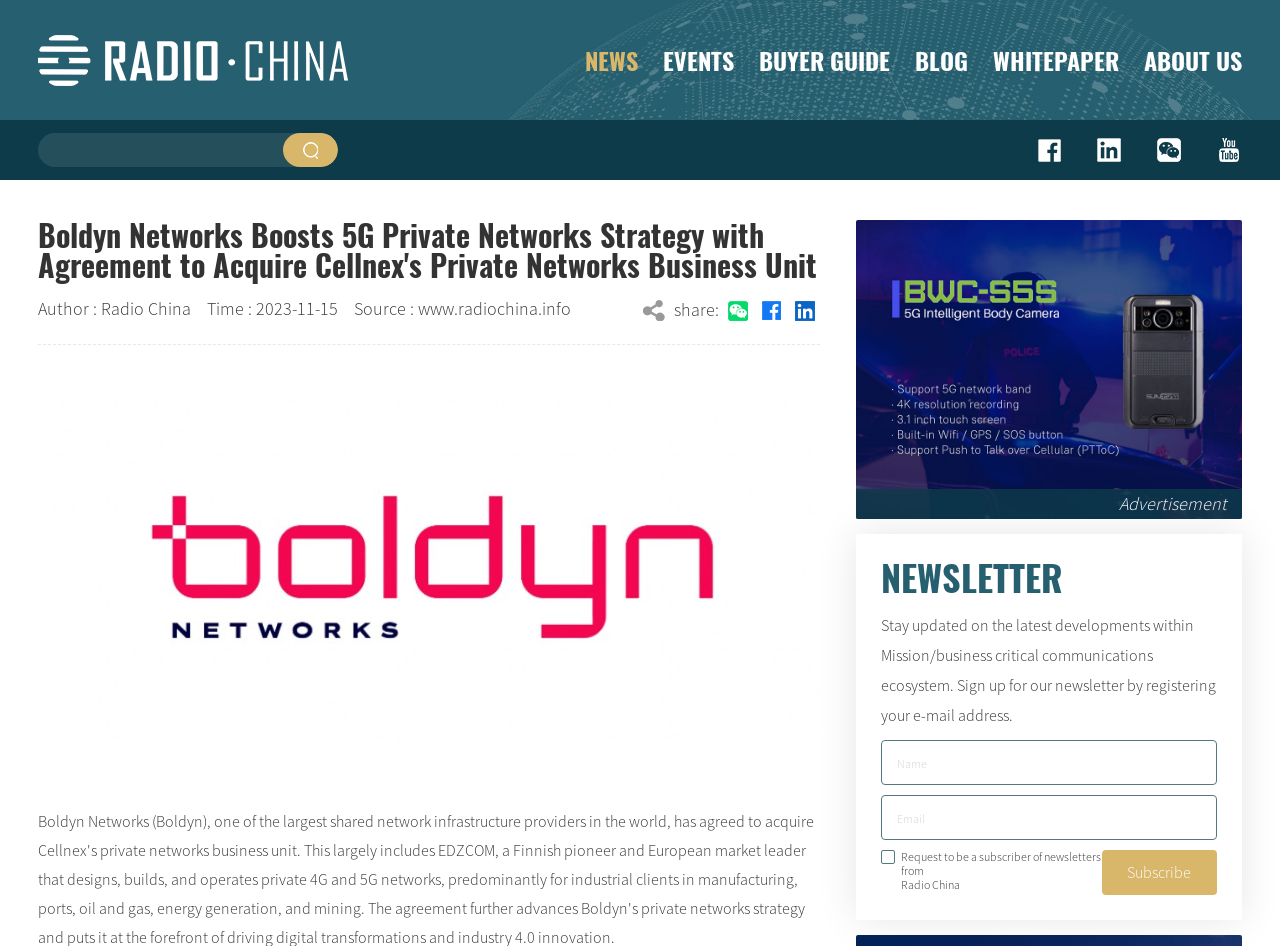For the following element description, predict the bounding box coordinates in the format (top-left x, top-left y, bottom-right x, bottom-right y). All values should be floating point numbers between 0 and 1. Description: BLOG

[0.0, 0.385, 1.0, 0.448]